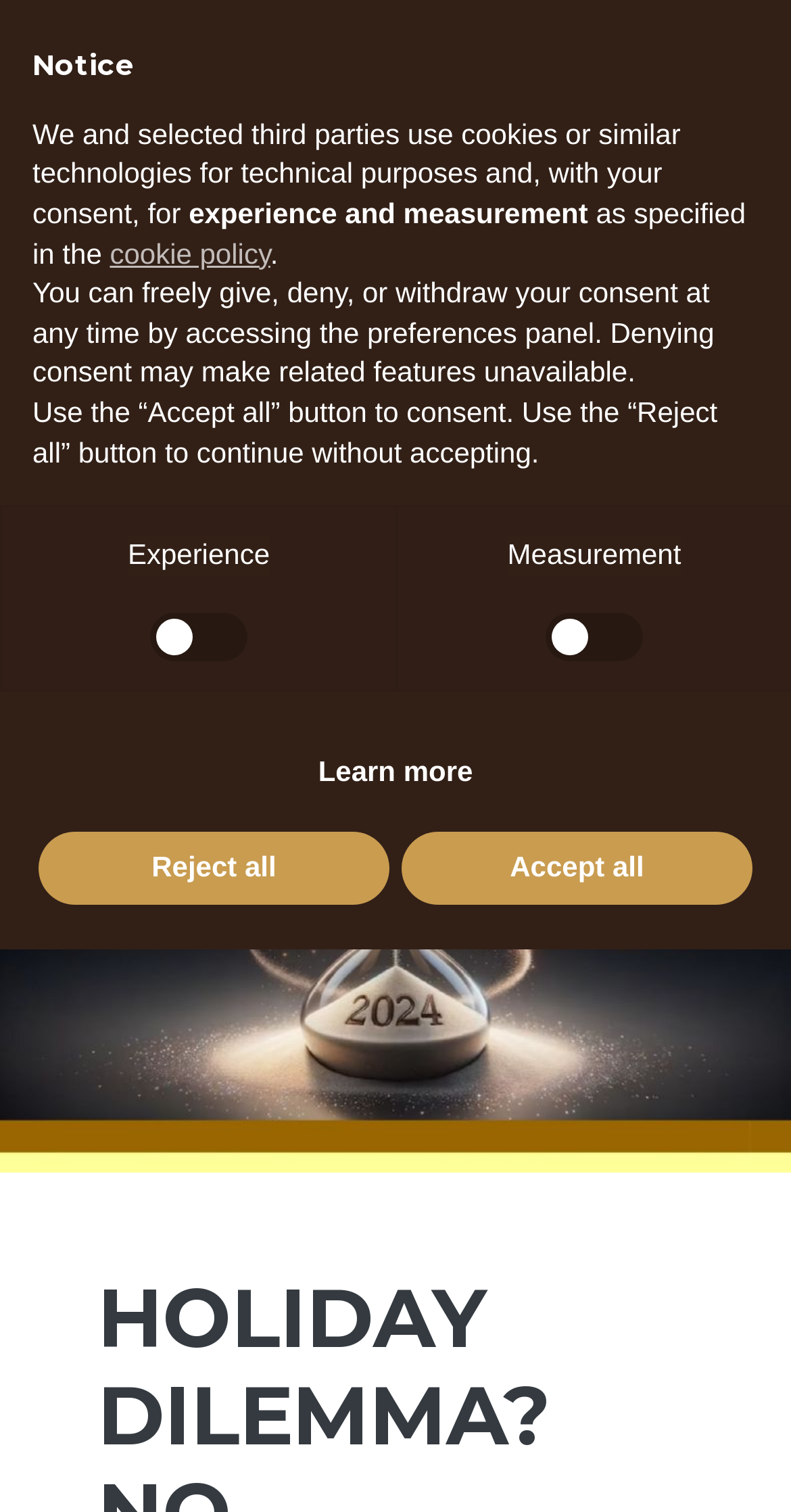What is the purpose of the 'Notice' section?
Based on the visual details in the image, please answer the question thoroughly.

The purpose of the 'Notice' section can be determined by reading the text in the section, which explains that it is related to the cookie policy and asks for the user's consent.